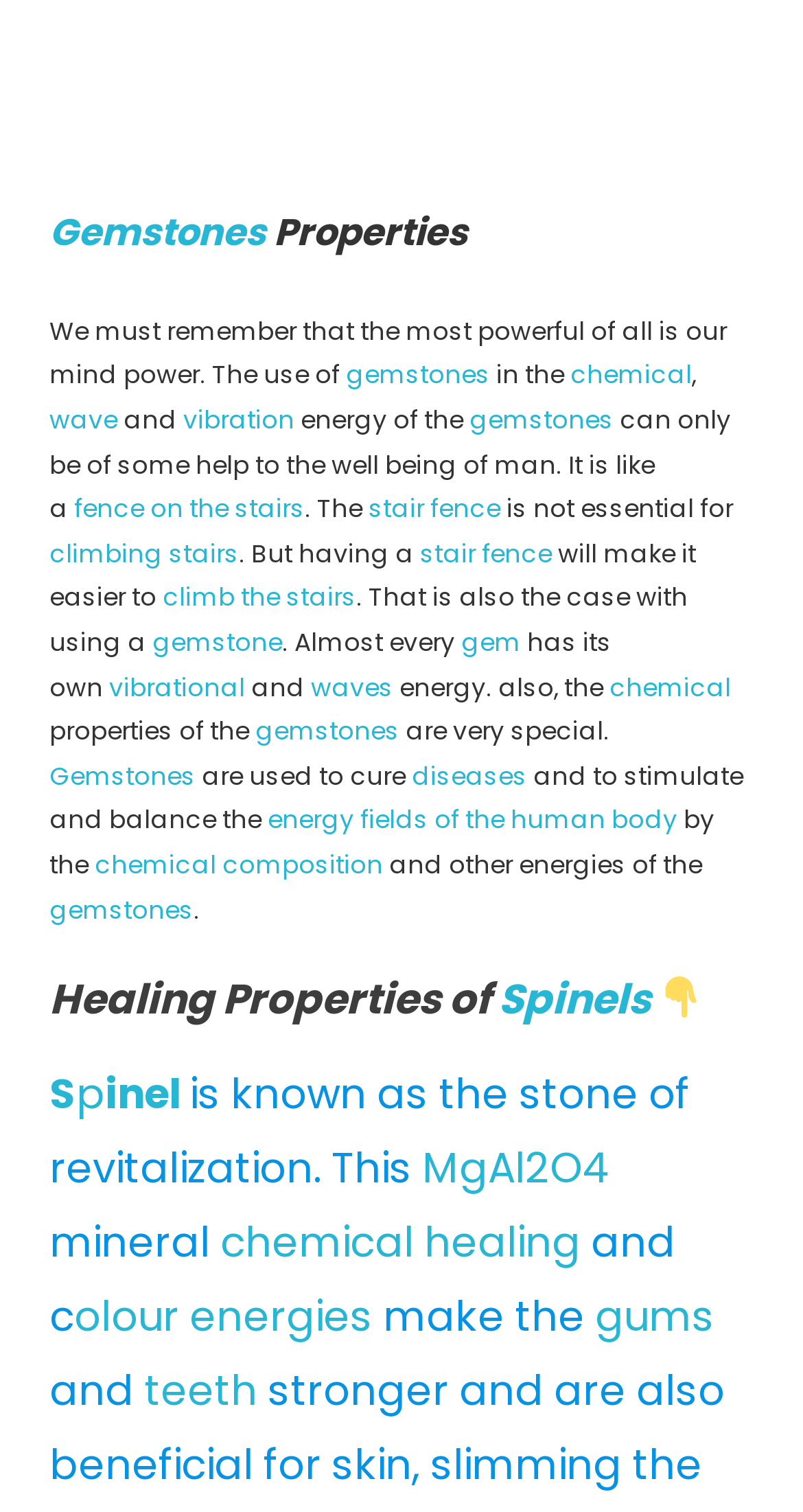From the webpage screenshot, predict the bounding box coordinates (top-left x, top-left y, bottom-right x, bottom-right y) for the UI element described here: fence on the stairs

[0.092, 0.3, 0.379, 0.323]